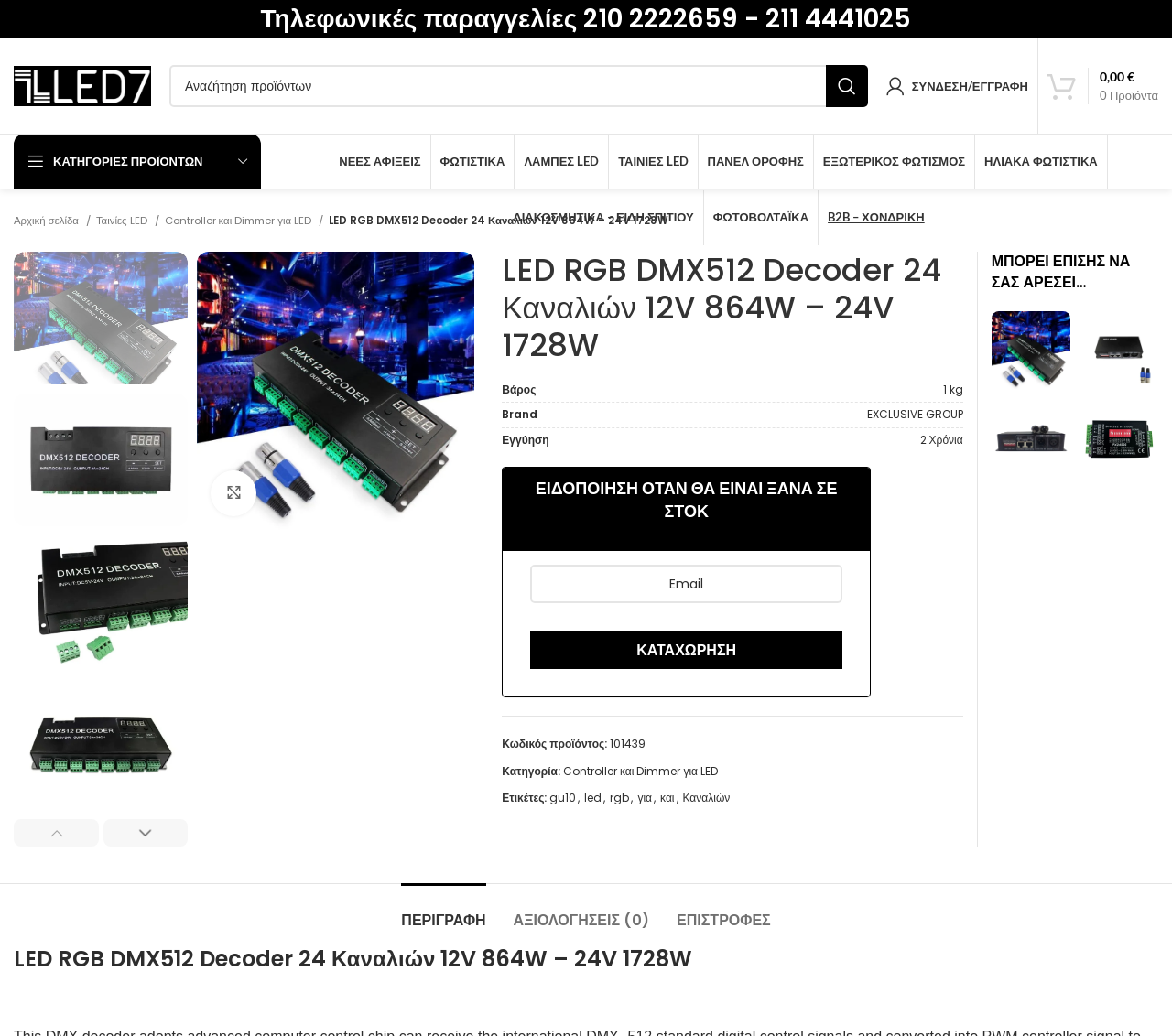Extract the primary headline from the webpage and present its text.

Τηλεφωνικές παραγγελίες 210 2222659 - 211 4441025